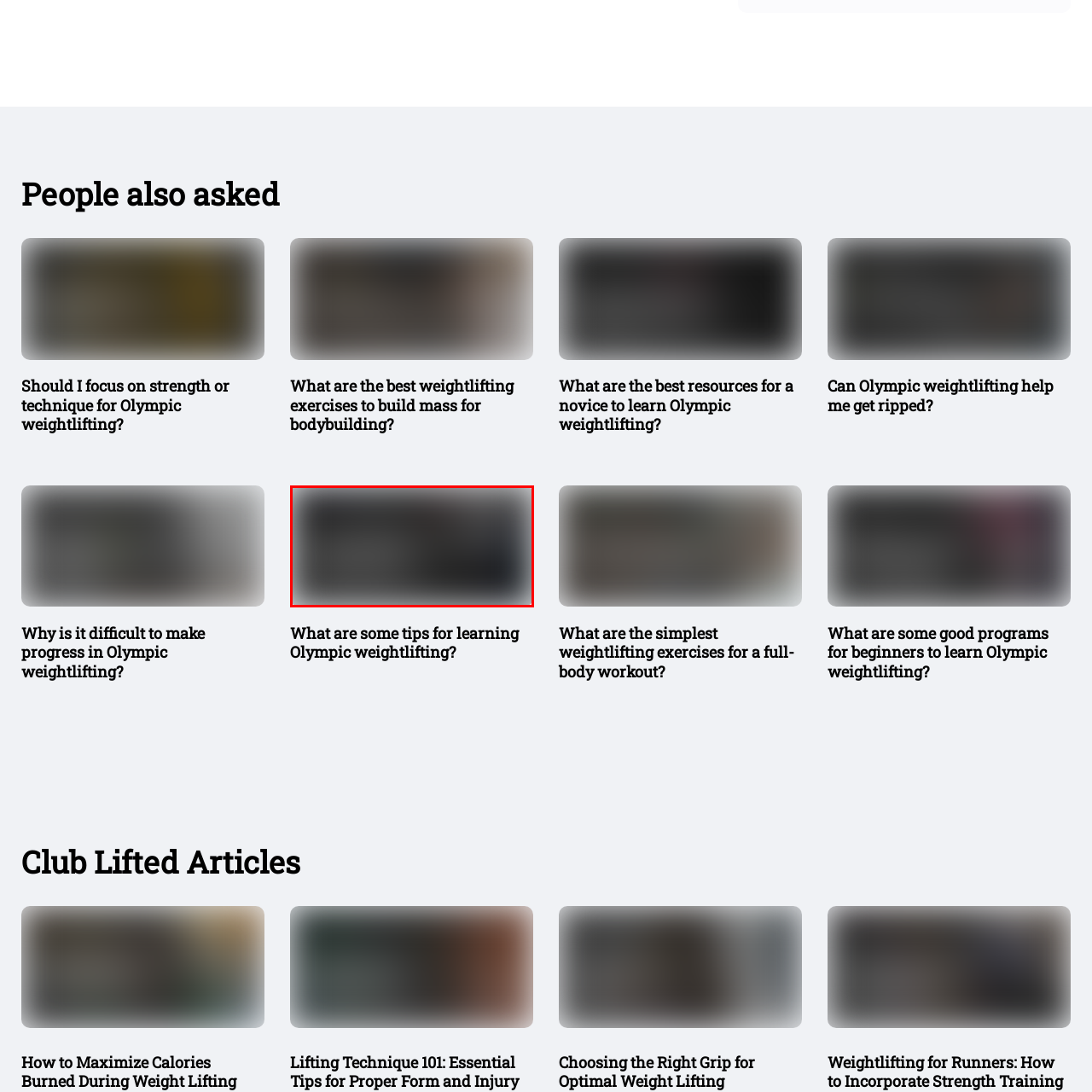What is the tone of the article? Check the image surrounded by the red bounding box and reply with a single word or a short phrase.

Informative